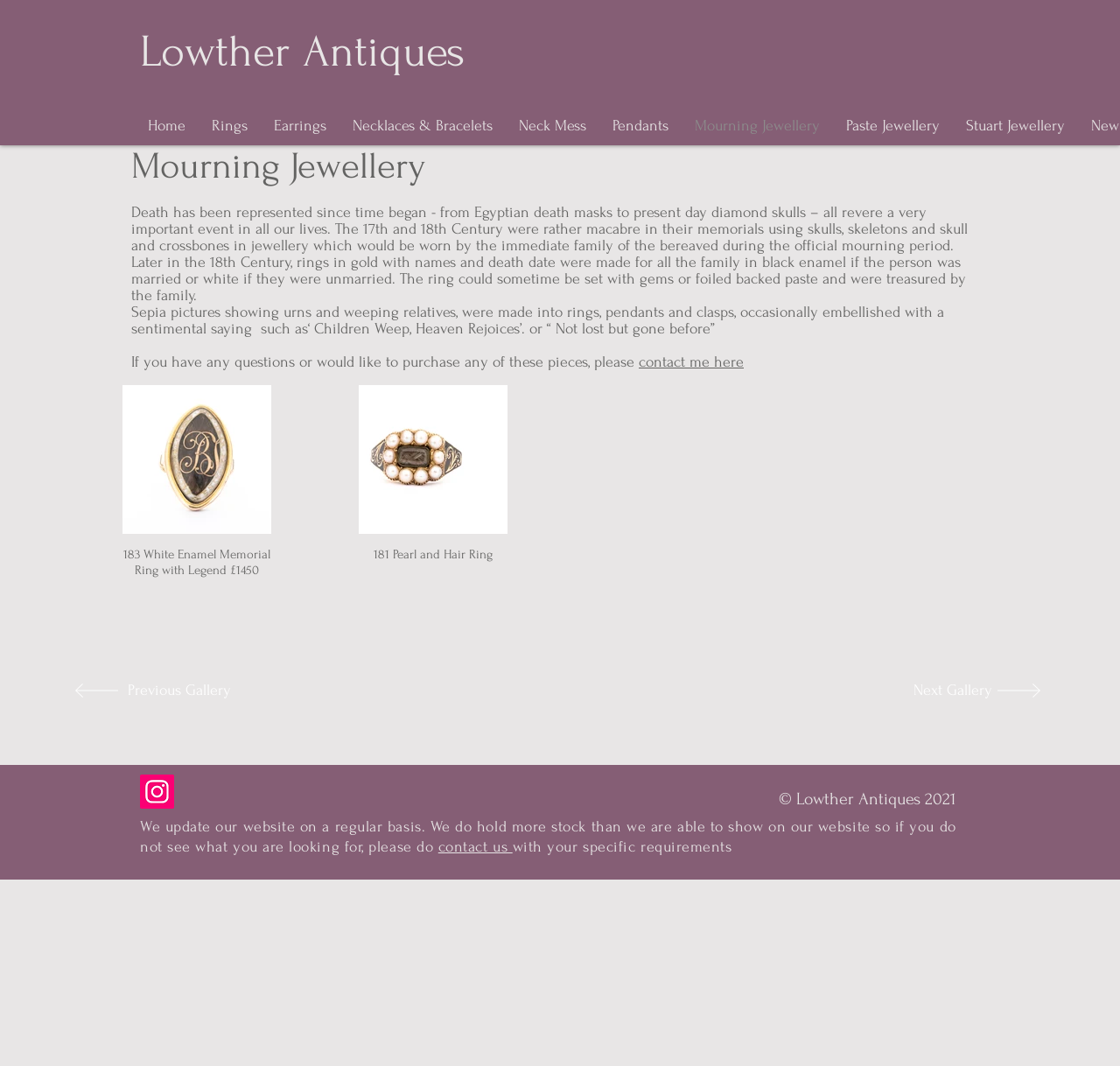What is the price of the '183 White Enamel Memorial Ring with Legend'?
Using the image as a reference, answer the question in detail.

The price of the '183 White Enamel Memorial Ring with Legend' is £1450, which is mentioned in the button element with the text '183 White Enamel Memorial Ring with Legend £1450'.